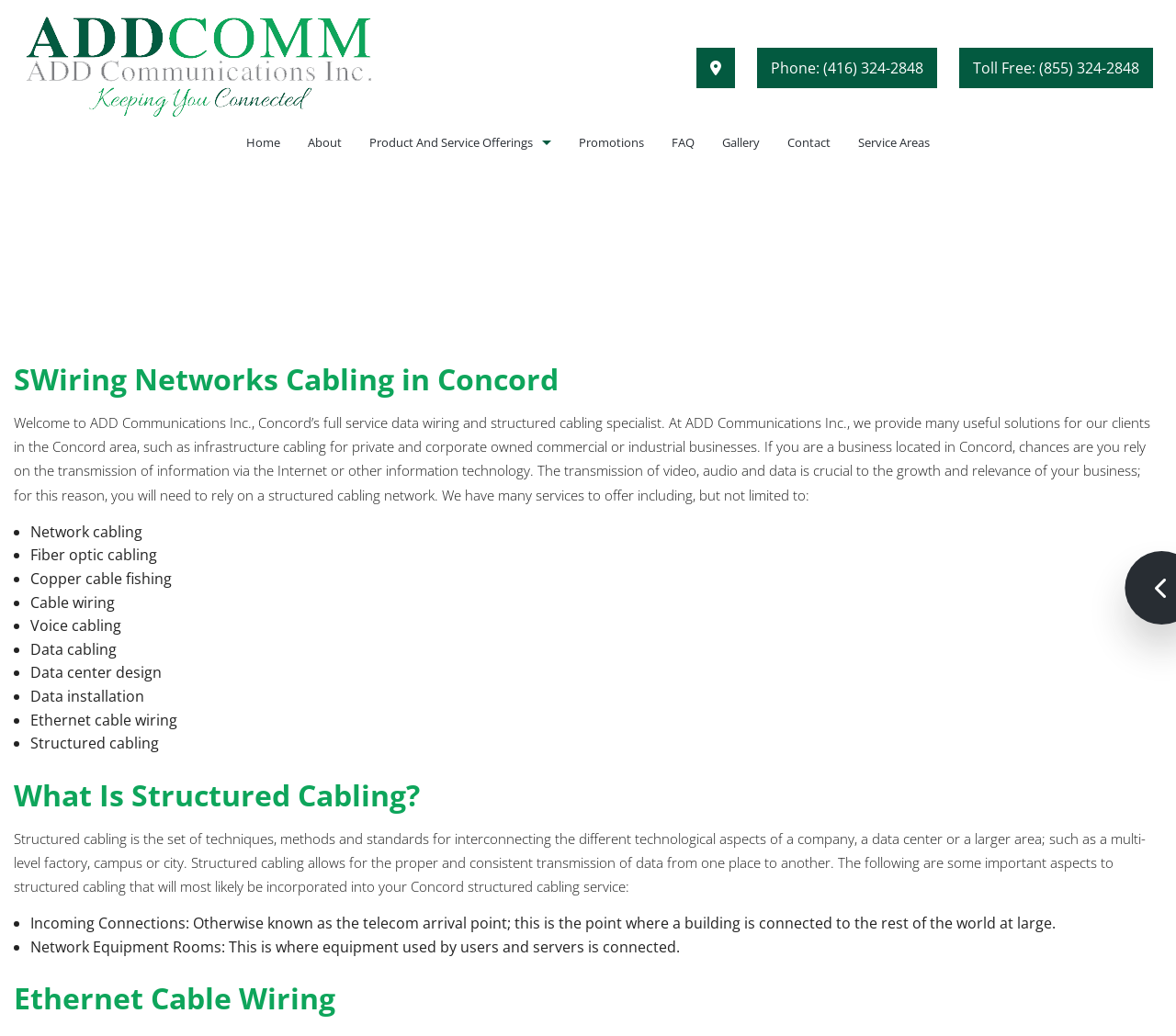What is the company name?
Use the image to answer the question with a single word or phrase.

ADD Communications Inc.